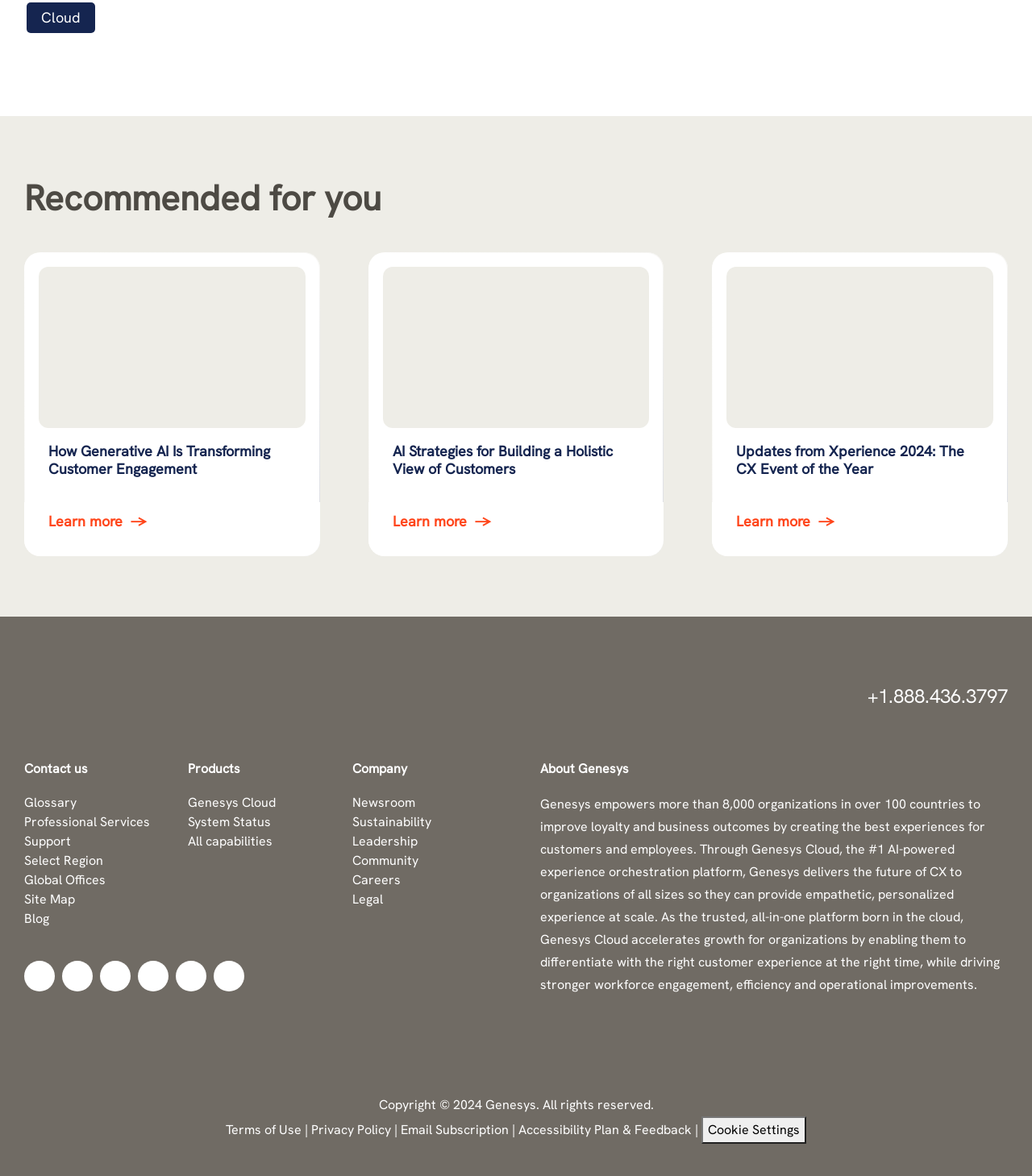With reference to the screenshot, provide a detailed response to the question below:
What is the event mentioned on the webpage?

The event 'Xperience 2024' is mentioned on the webpage, specifically in the link 'Updates from Xperience 2024: The CX Event of the Year' and in the image with a description 'Xperience 2024, cx, ex, ai, genesys'.